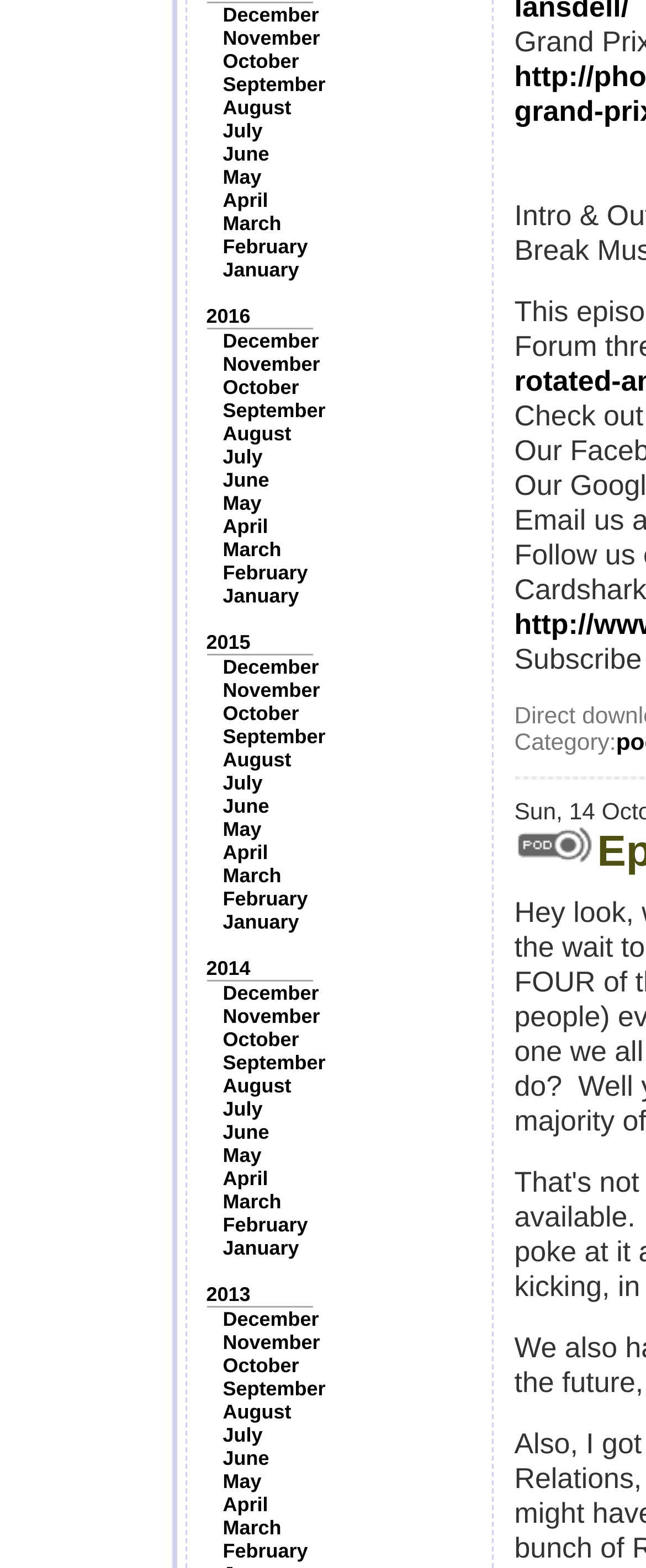How many years are listed?
From the image, provide a succinct answer in one word or a short phrase.

4